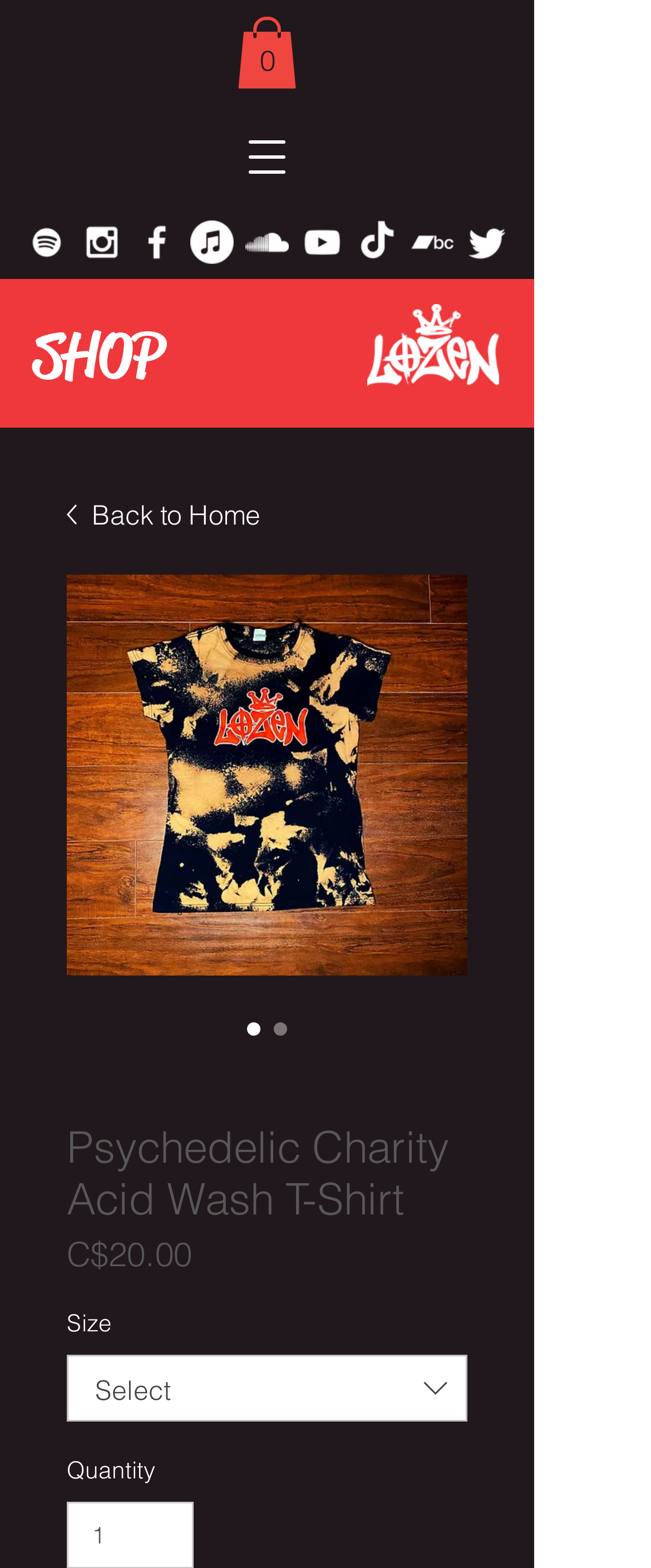Refer to the image and provide an in-depth answer to the question:
Is the navigation menu open?

I found that the navigation menu is not open by looking at the button 'Open navigation menu' which is located at the top right corner of the page, indicating that the menu is currently closed.